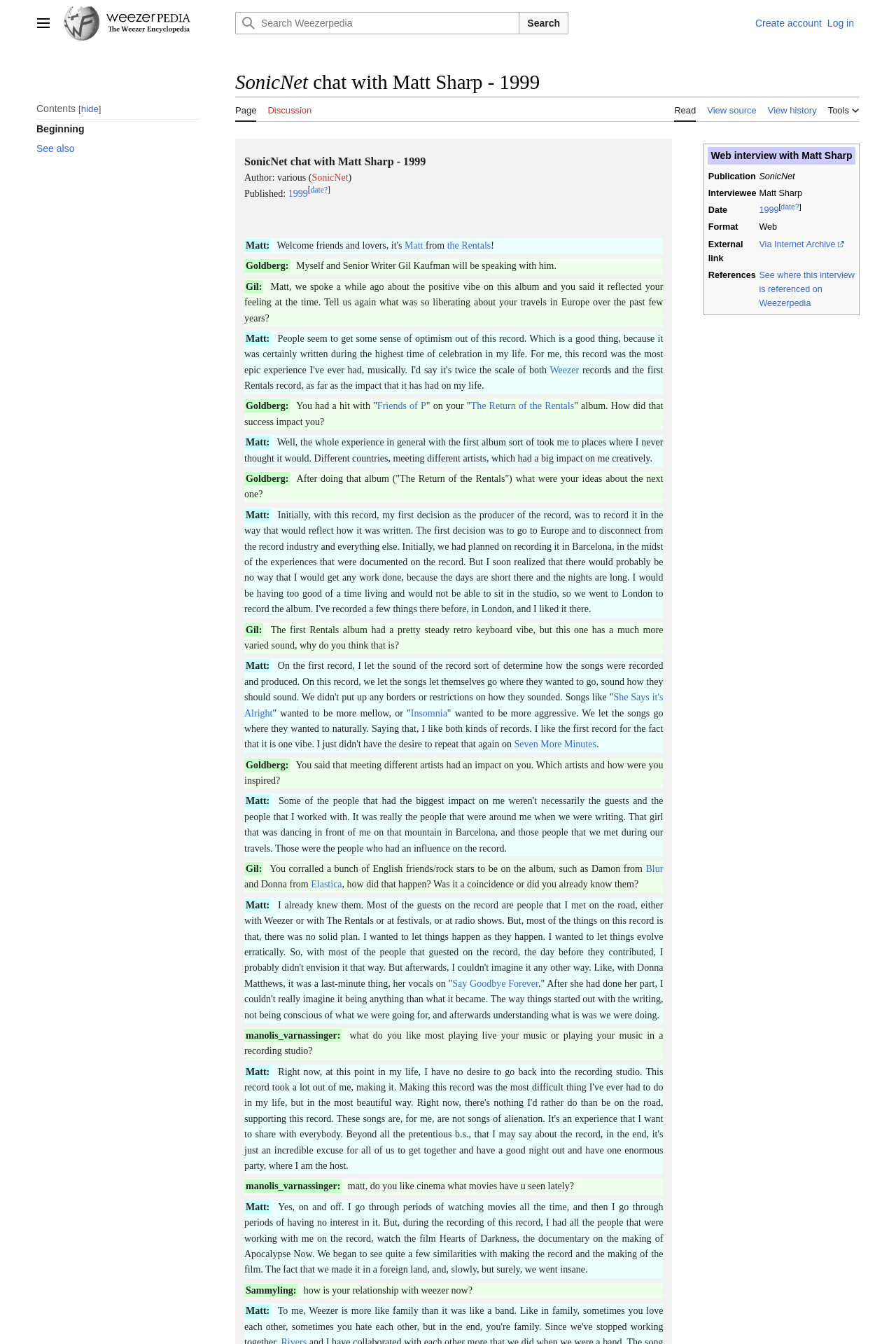Find the bounding box coordinates for the element that must be clicked to complete the instruction: "View the external link". The coordinates should be four float numbers between 0 and 1, indicated as [left, top, right, bottom].

[0.847, 0.178, 0.942, 0.185]